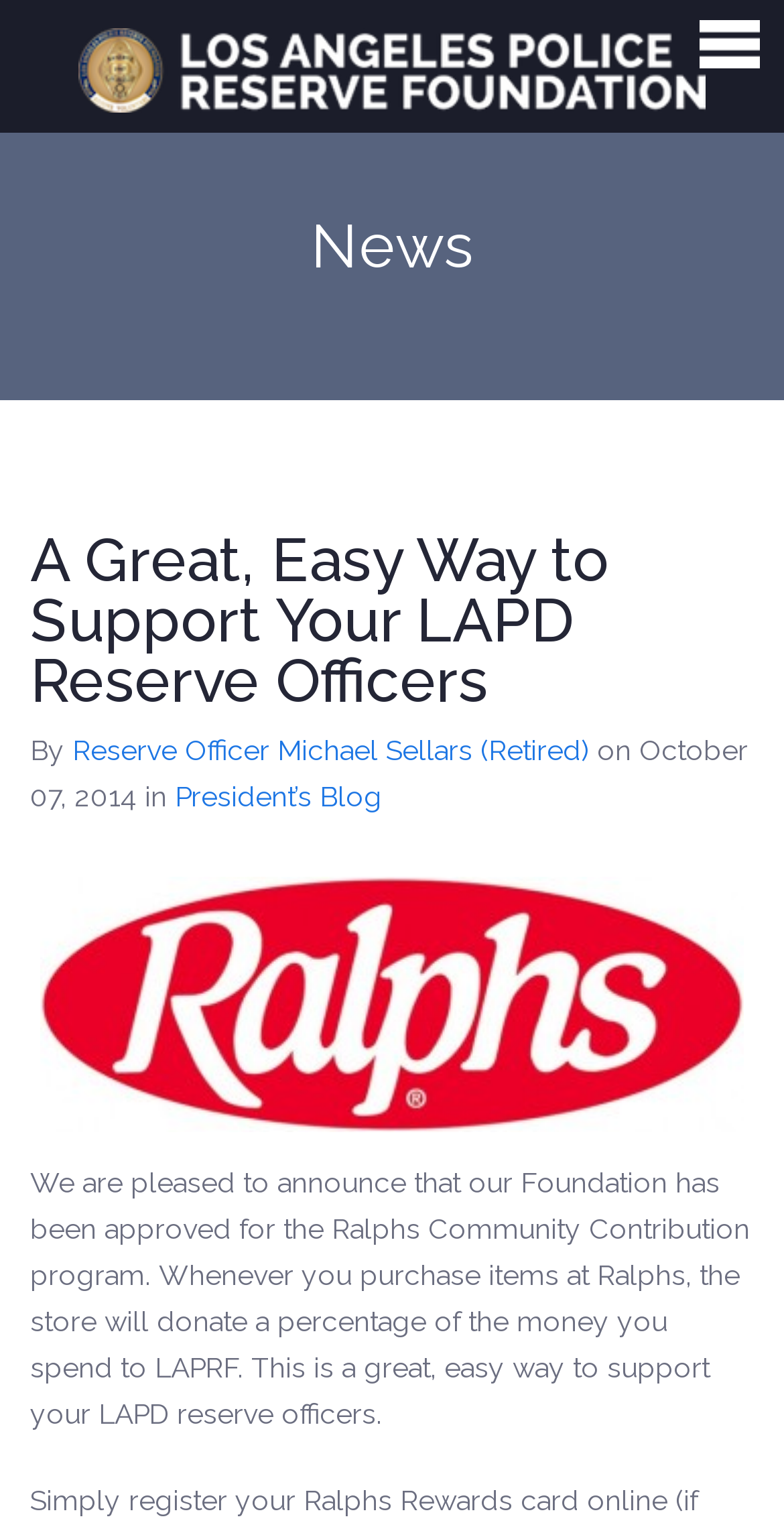Please determine the bounding box coordinates for the element that should be clicked to follow these instructions: "View database administration".

None